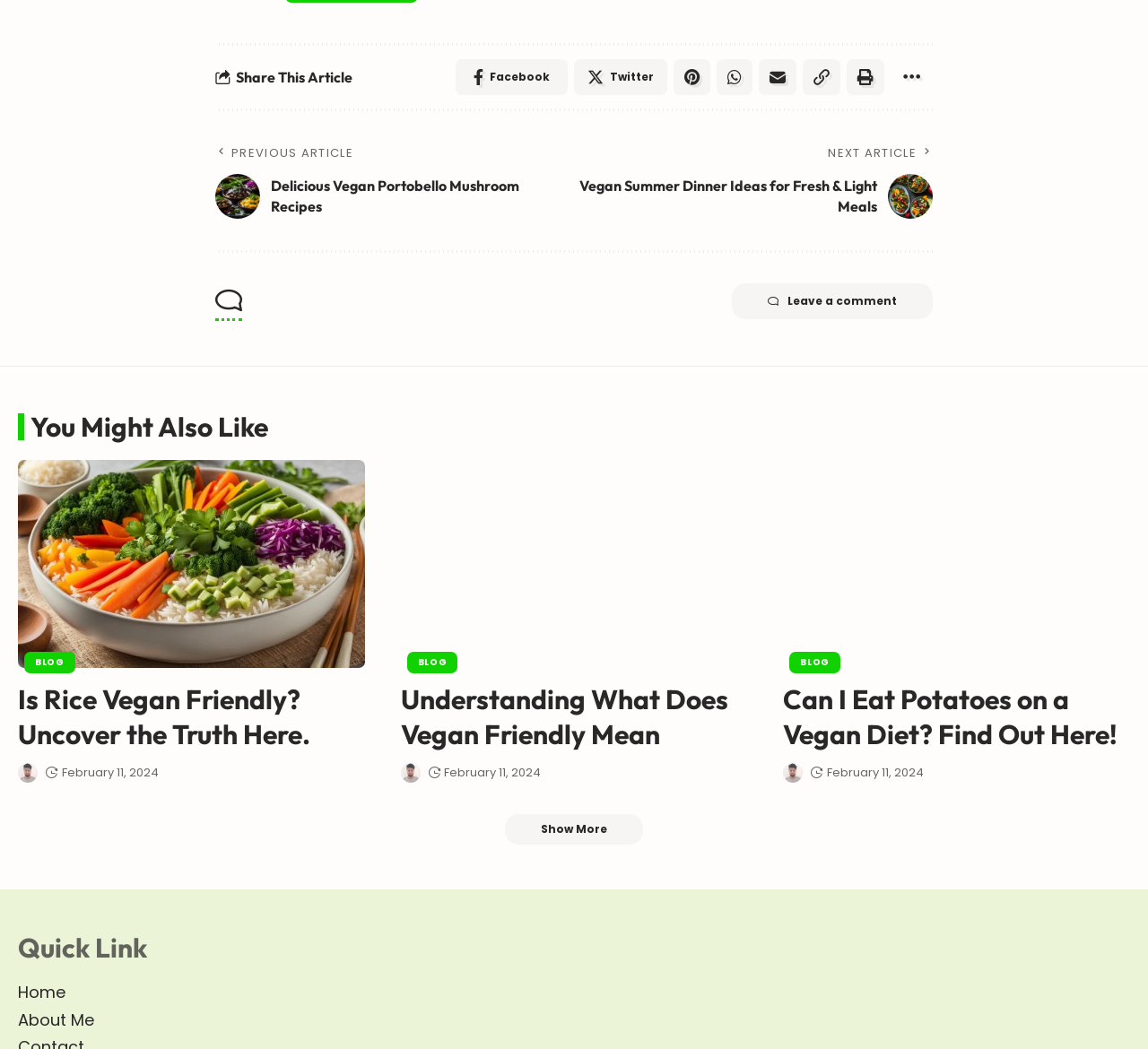Determine the bounding box coordinates of the element that should be clicked to execute the following command: "Share this article on Facebook".

[0.397, 0.056, 0.495, 0.091]